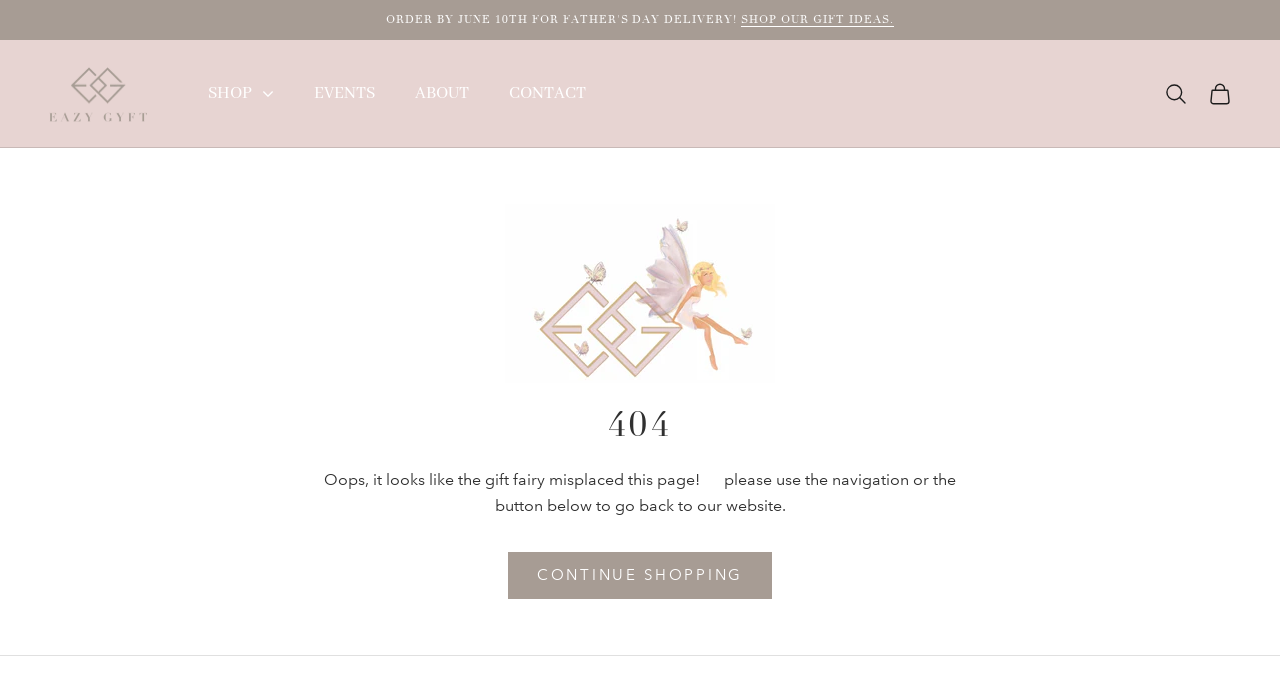Identify the bounding box coordinates of the area you need to click to perform the following instruction: "Continue shopping".

[0.397, 0.794, 0.603, 0.862]